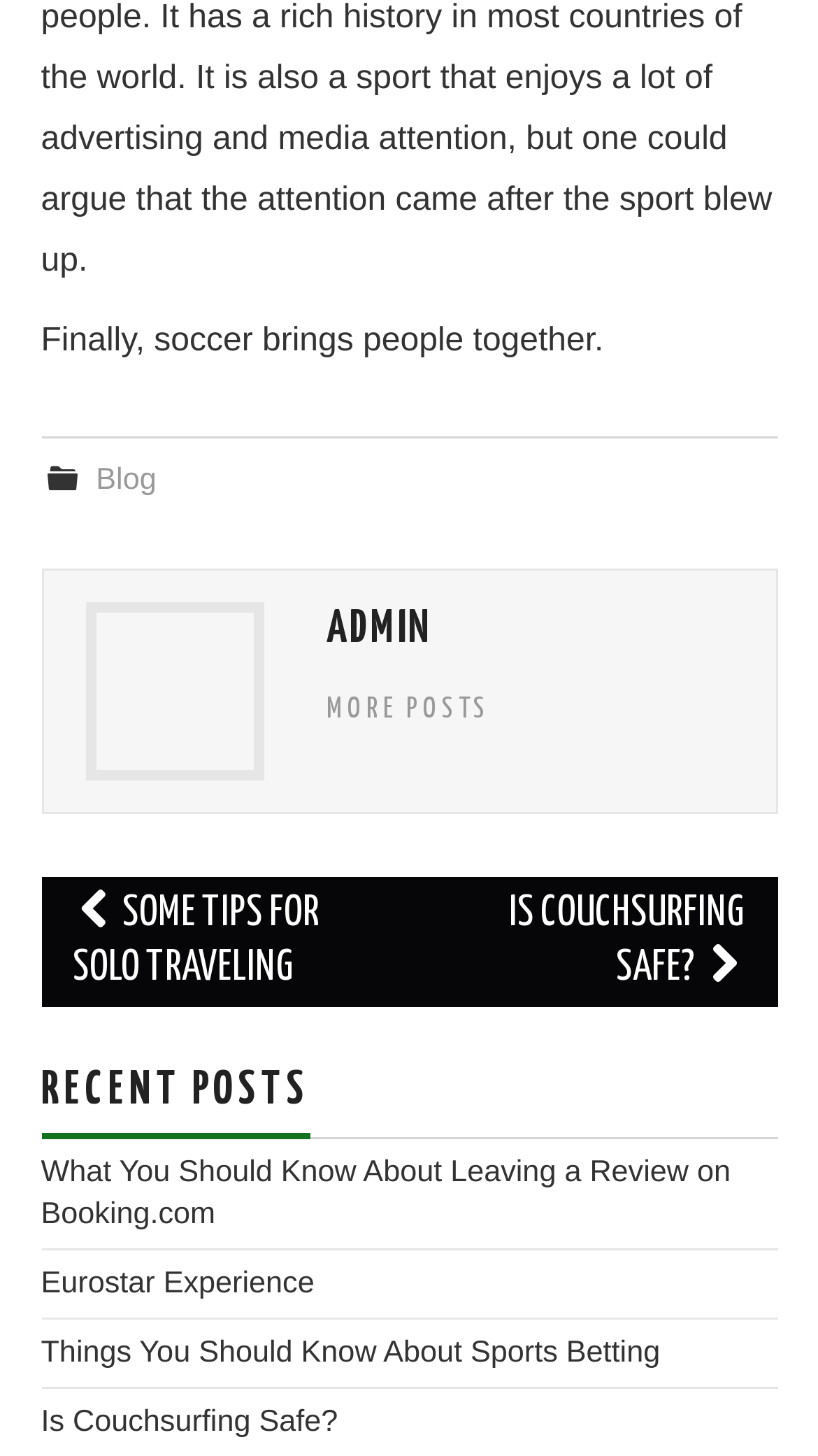Please provide the bounding box coordinates for the element that needs to be clicked to perform the instruction: "read about sports betting". The coordinates must consist of four float numbers between 0 and 1, formatted as [left, top, right, bottom].

[0.05, 0.918, 0.807, 0.941]